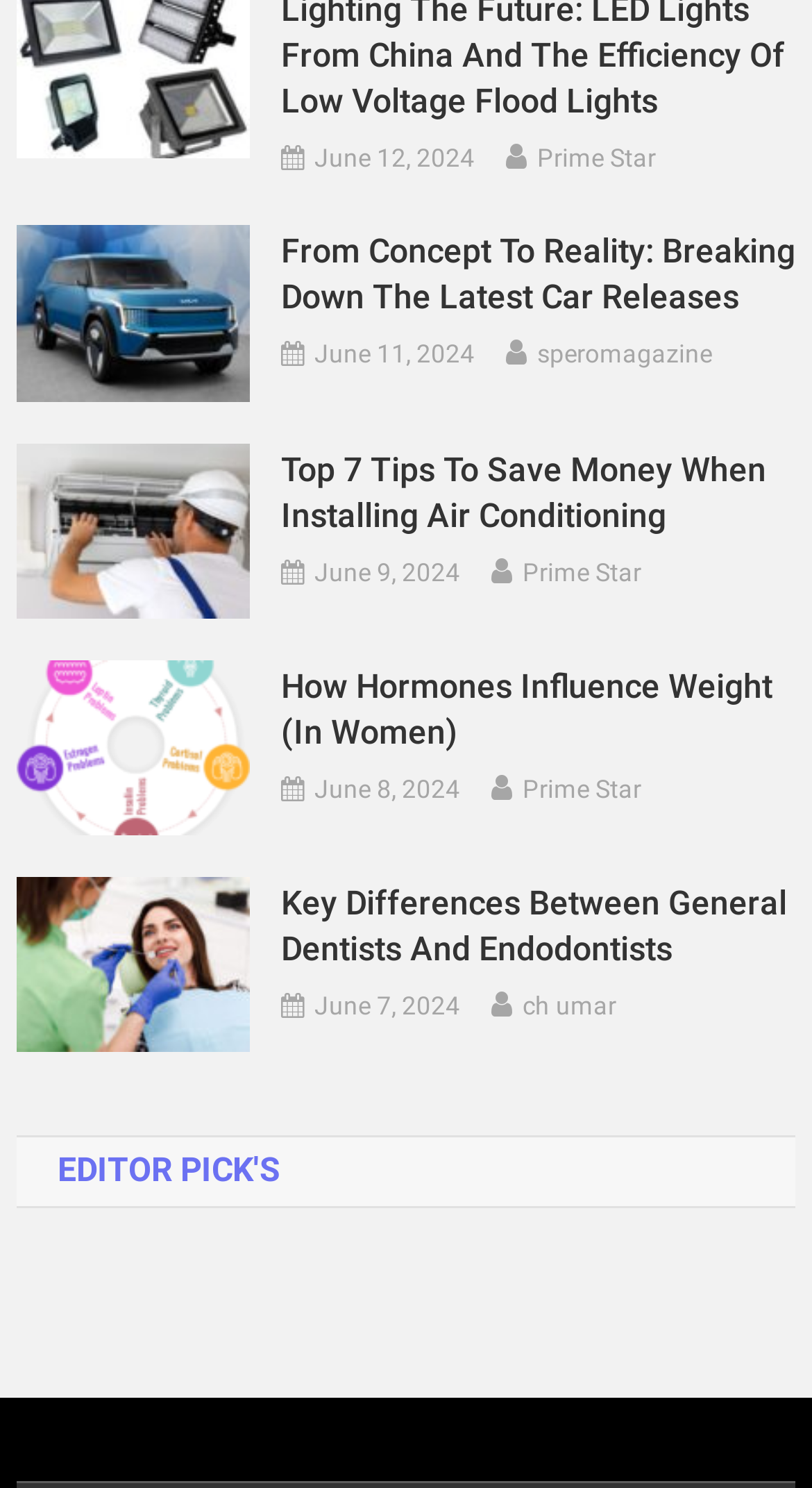What is the date of the first article?
Provide an in-depth and detailed explanation in response to the question.

The first article is located at the top of the webpage, and its date is specified as 'June 12, 2024'.